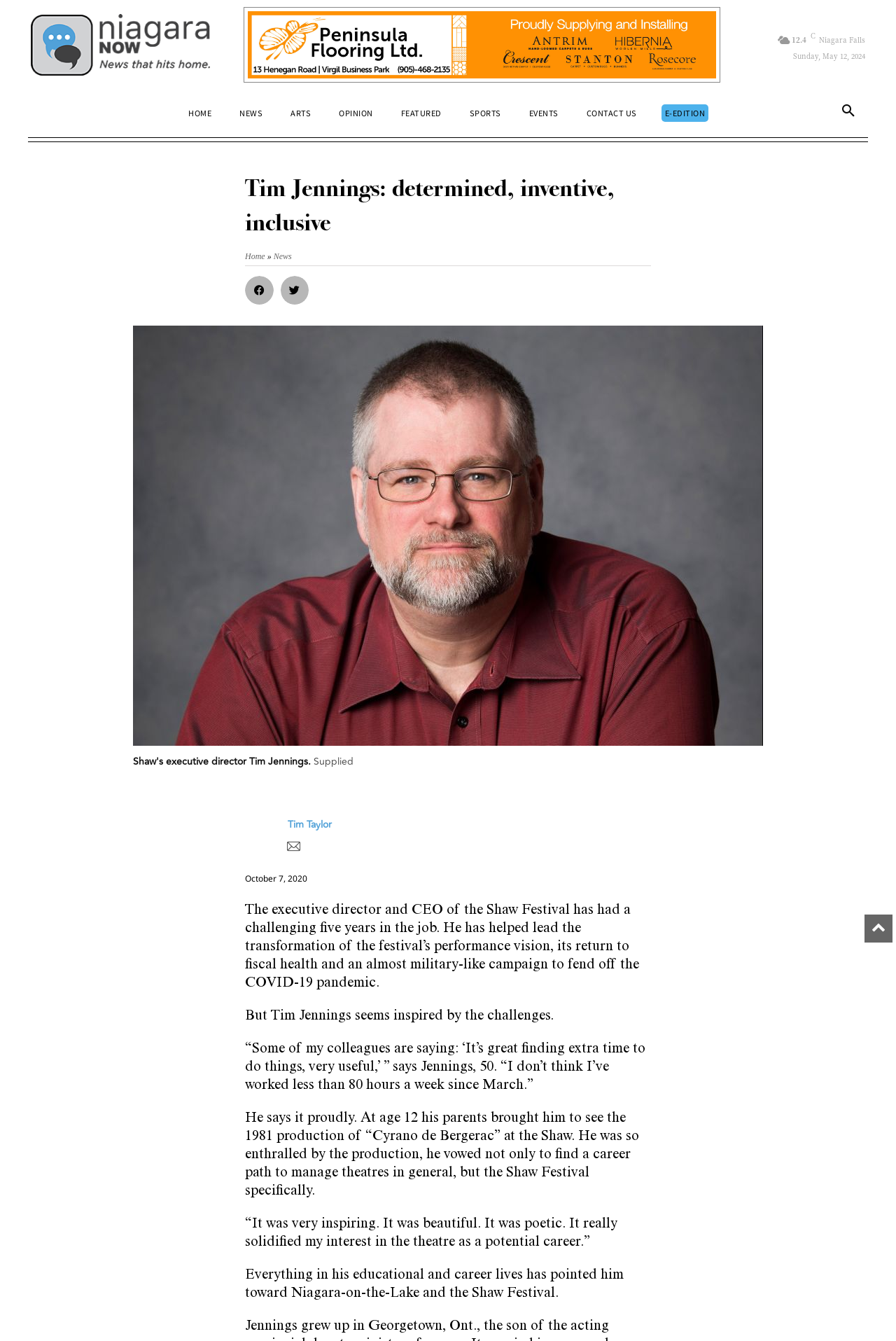Please identify the bounding box coordinates of where to click in order to follow the instruction: "Search for something".

[0.928, 0.072, 0.966, 0.097]